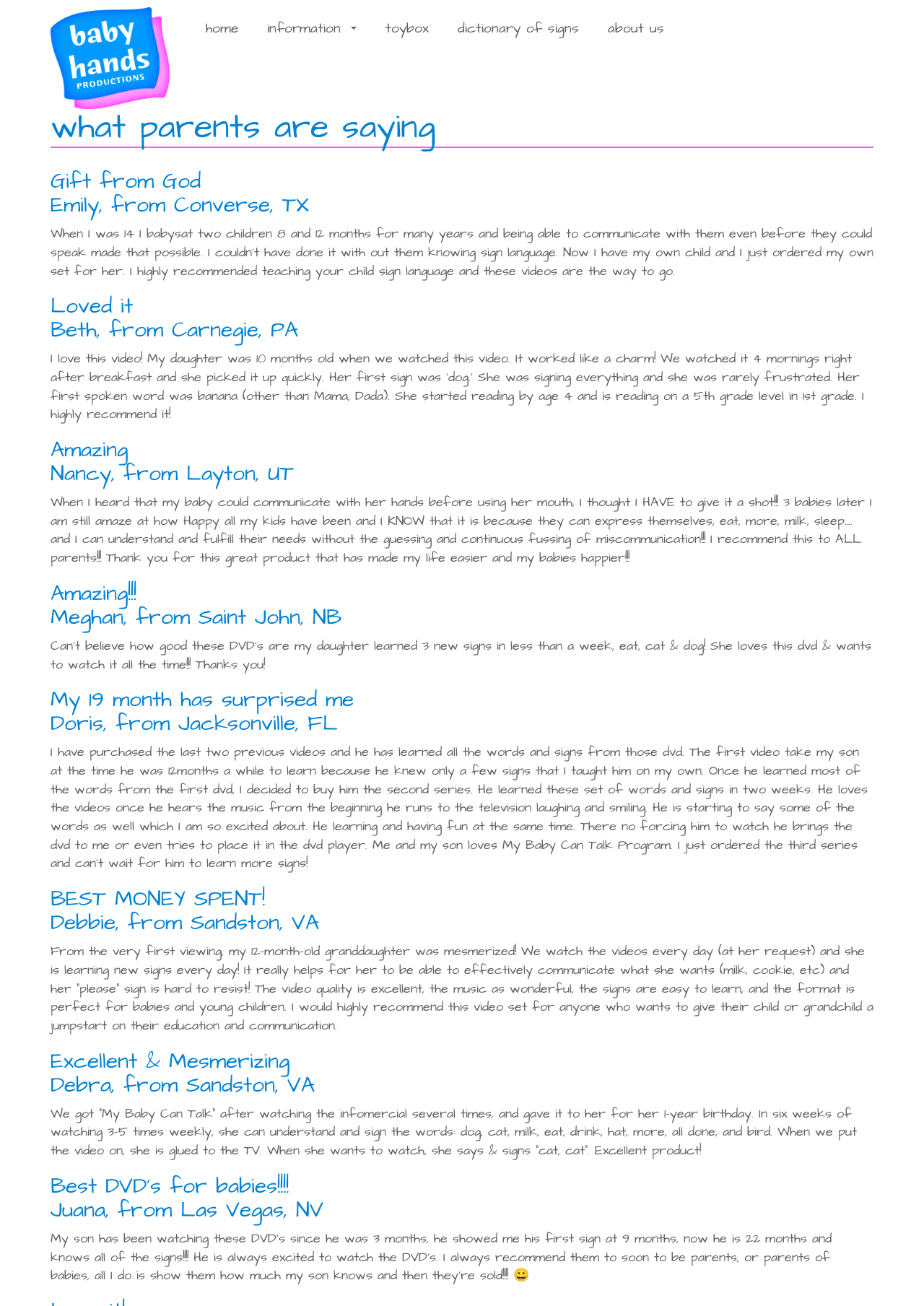Provide a single word or phrase to answer the given question: 
What is the topic of the webpage?

Teaching sign language to babies